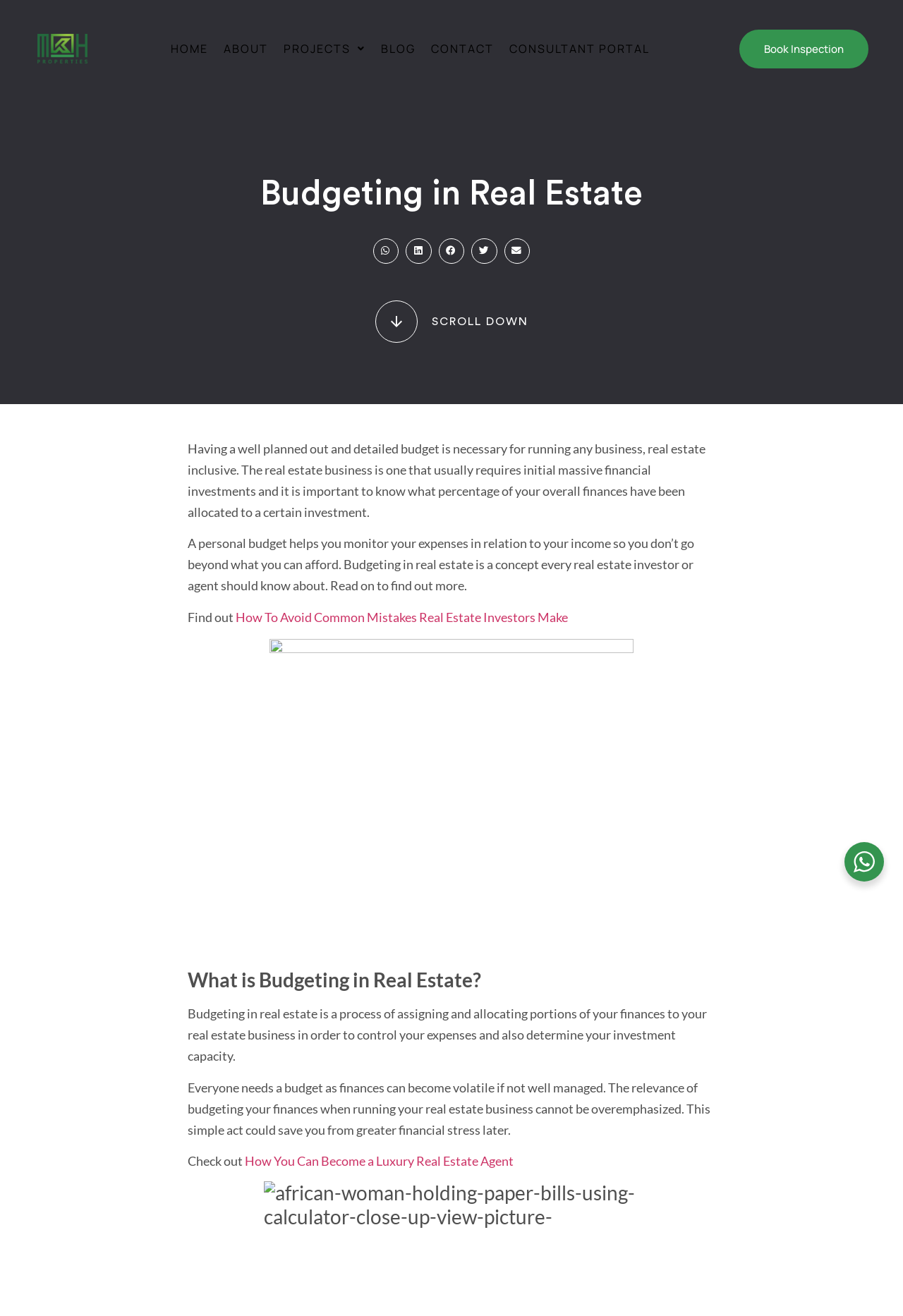Find the UI element described as: "aria-label="Share on email"" and predict its bounding box coordinates. Ensure the coordinates are four float numbers between 0 and 1, [left, top, right, bottom].

[0.558, 0.181, 0.587, 0.2]